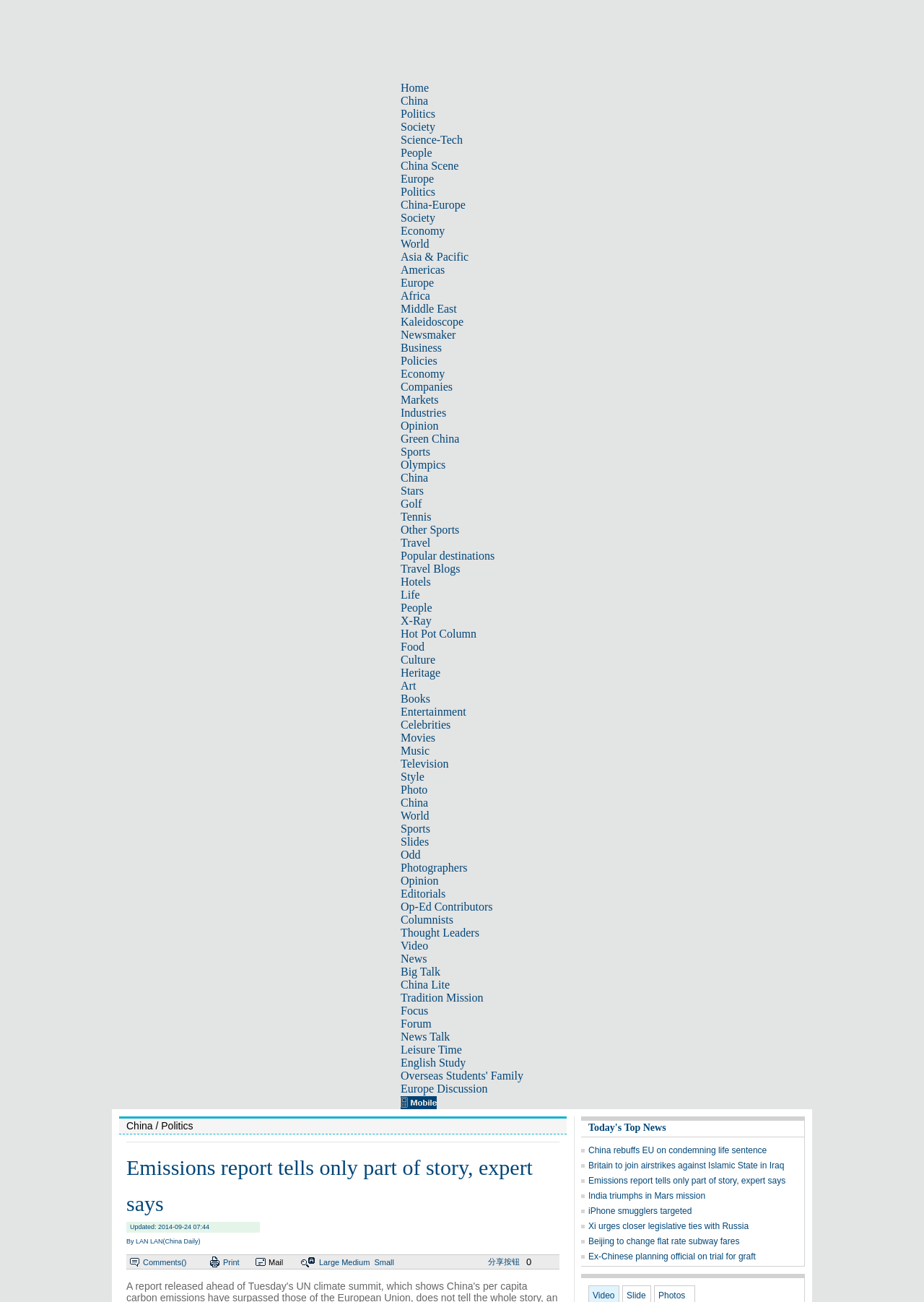Look at the image and answer the question in detail:
What is the last link under the 'Sports' category?

Under the 'Sports' category, there are multiple links. The last link is 'Other Sports', which is located at the bottom of the 'Sports' category. I found this link by examining the webpage structure and the links provided under the 'Sports' category.